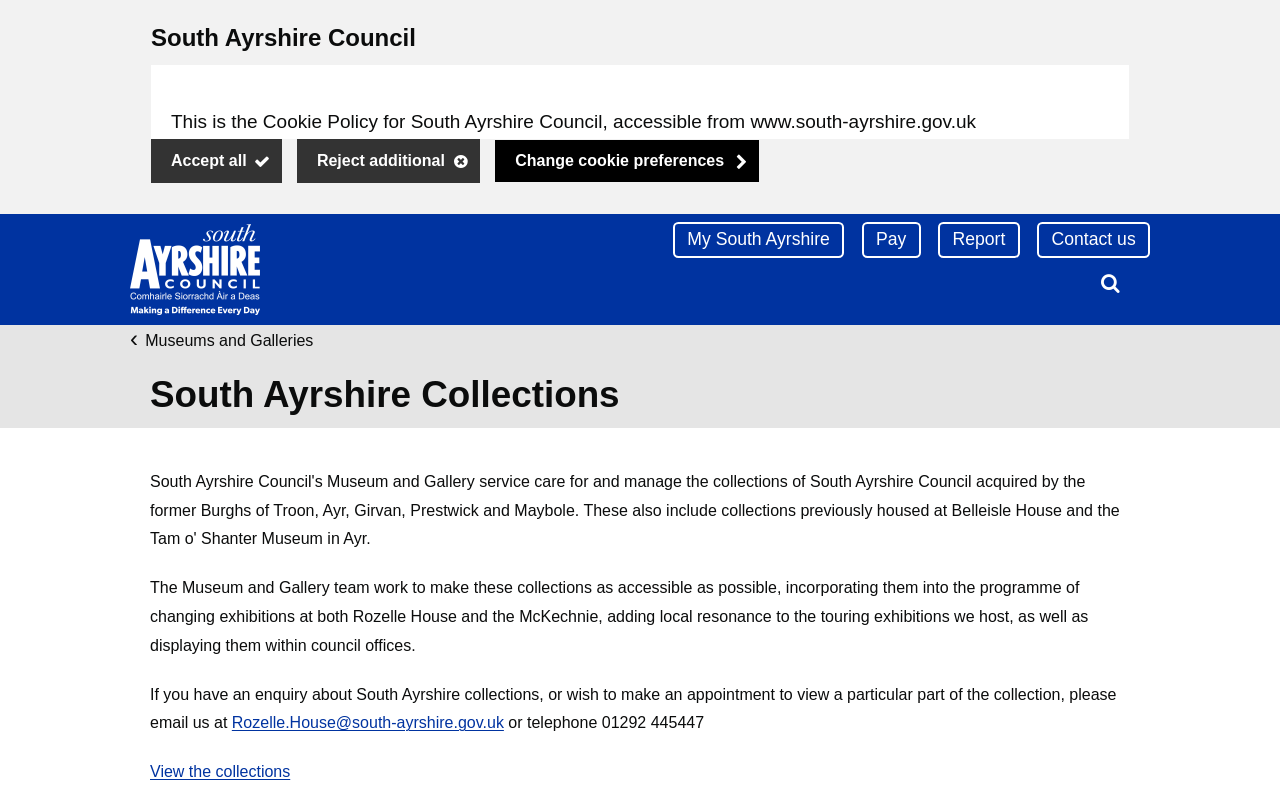Determine the bounding box coordinates of the section to be clicked to follow the instruction: "View Big Game products". The coordinates should be given as four float numbers between 0 and 1, formatted as [left, top, right, bottom].

None